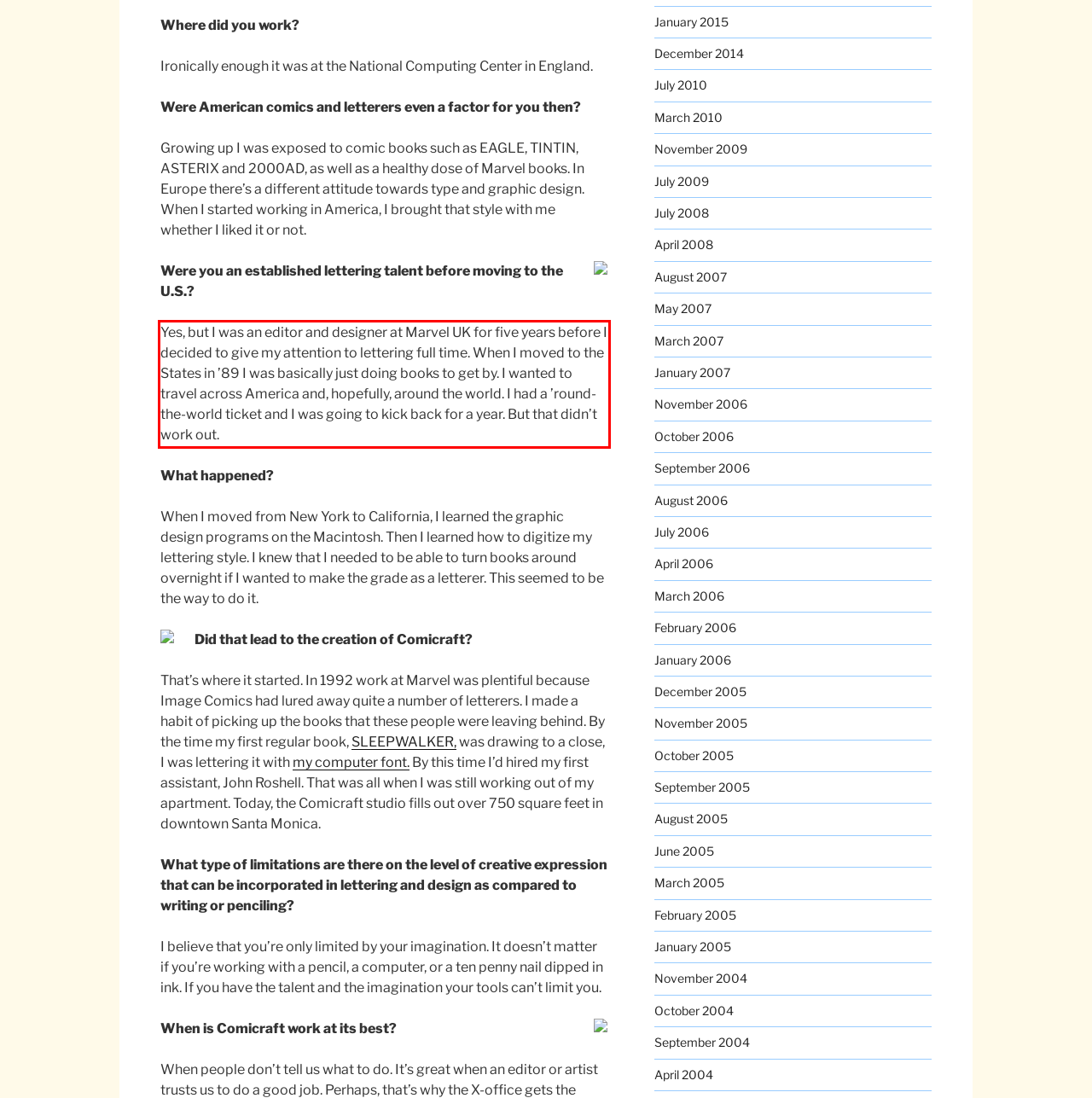Given a webpage screenshot with a red bounding box, perform OCR to read and deliver the text enclosed by the red bounding box.

Yes, but I was an editor and designer at Marvel UK for five years before I decided to give my attention to lettering full time. When I moved to the States in ’89 I was basically just doing books to get by. I wanted to travel across America and, hopefully, around the world. I had a ’round-the-world ticket and I was going to kick back for a year. But that didn’t work out.